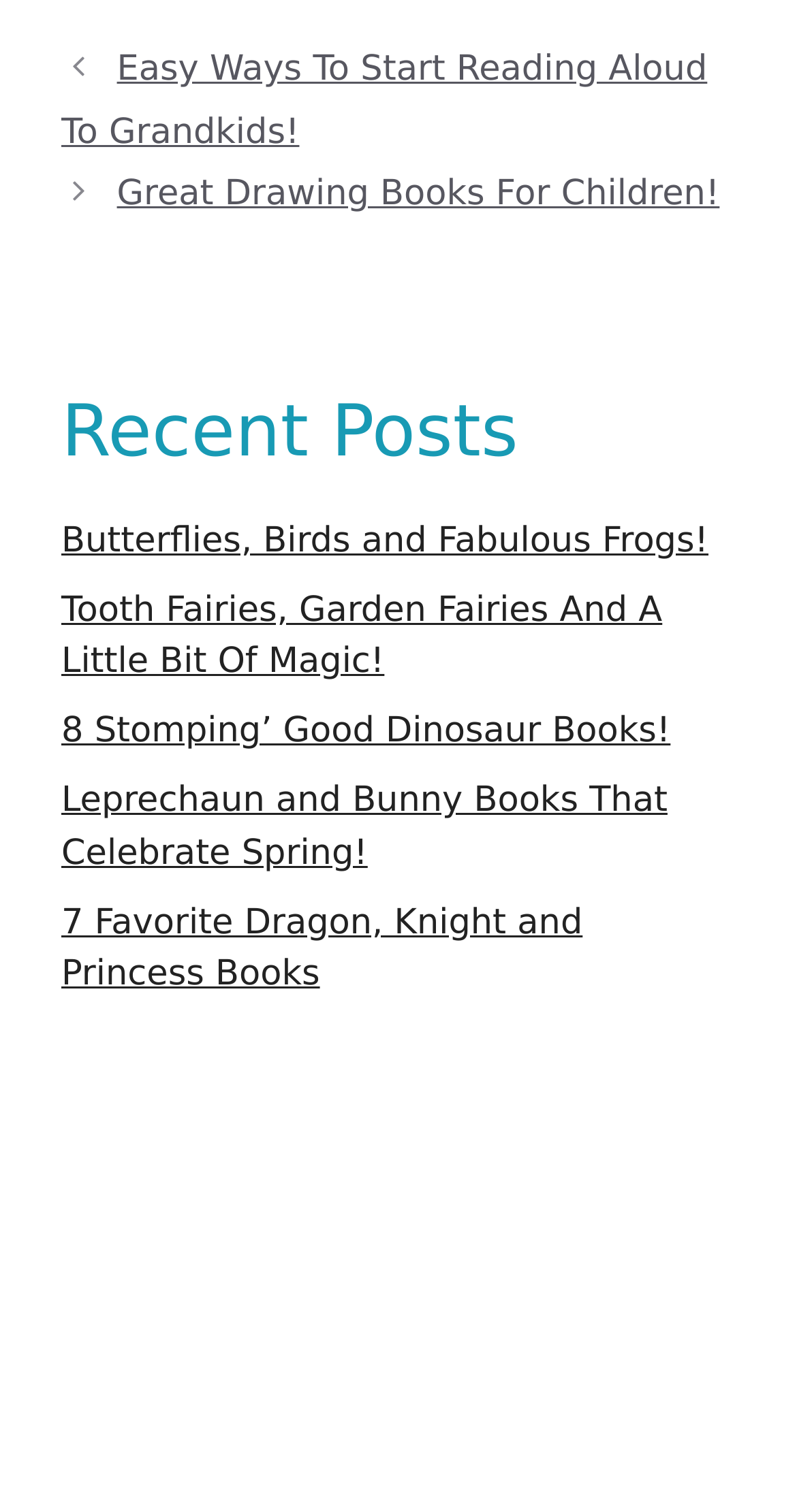Provide your answer in one word or a succinct phrase for the question: 
What is the first post in the navigation section?

Easy Ways To Start Reading Aloud To Grandkids!